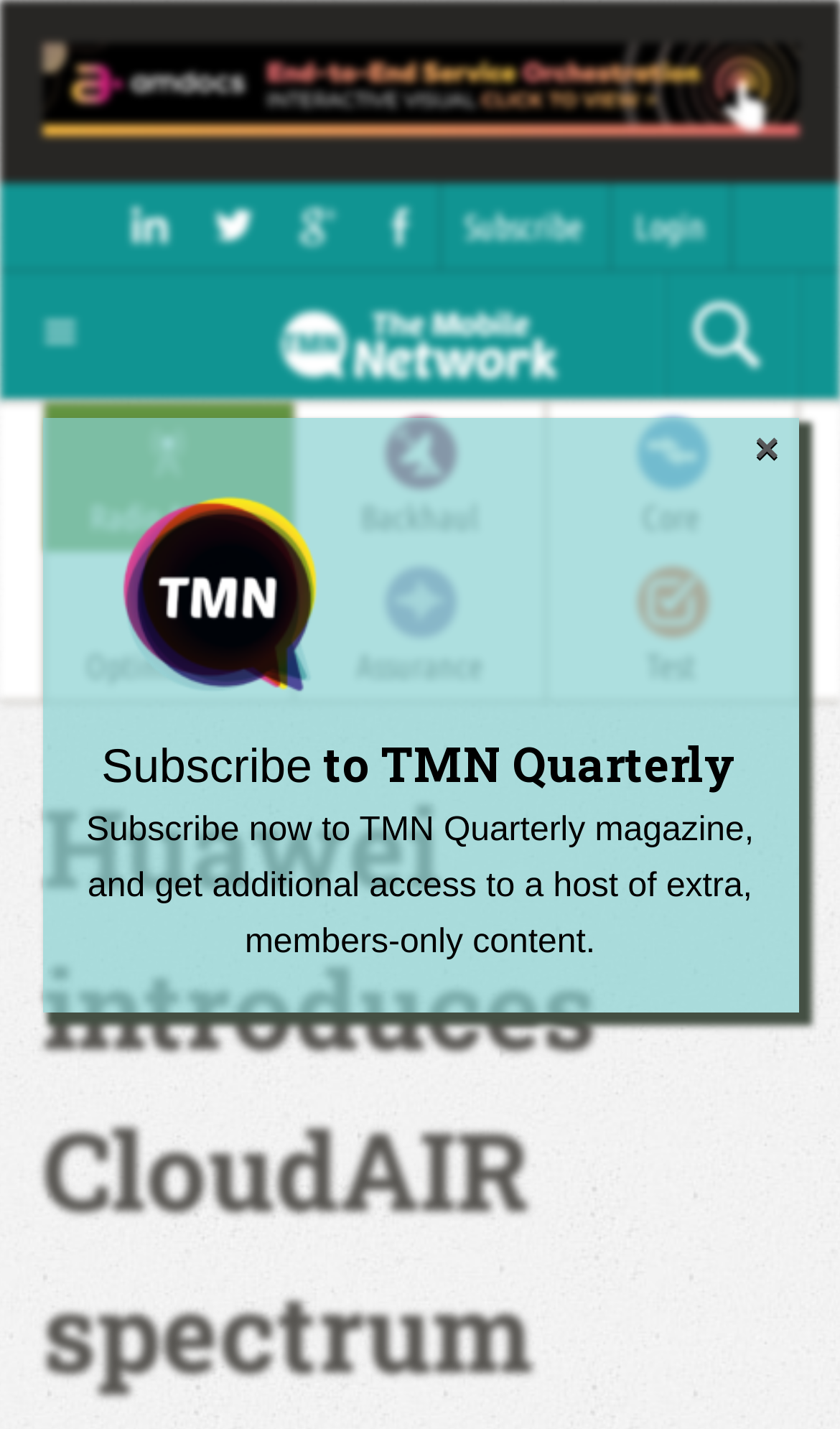Determine the bounding box coordinates of the region to click in order to accomplish the following instruction: "Read the article about Huawei introduces CloudAIR spectrum sharing technology". Provide the coordinates as four float numbers between 0 and 1, specifically [left, top, right, bottom].

[0.101, 0.323, 0.899, 0.51]